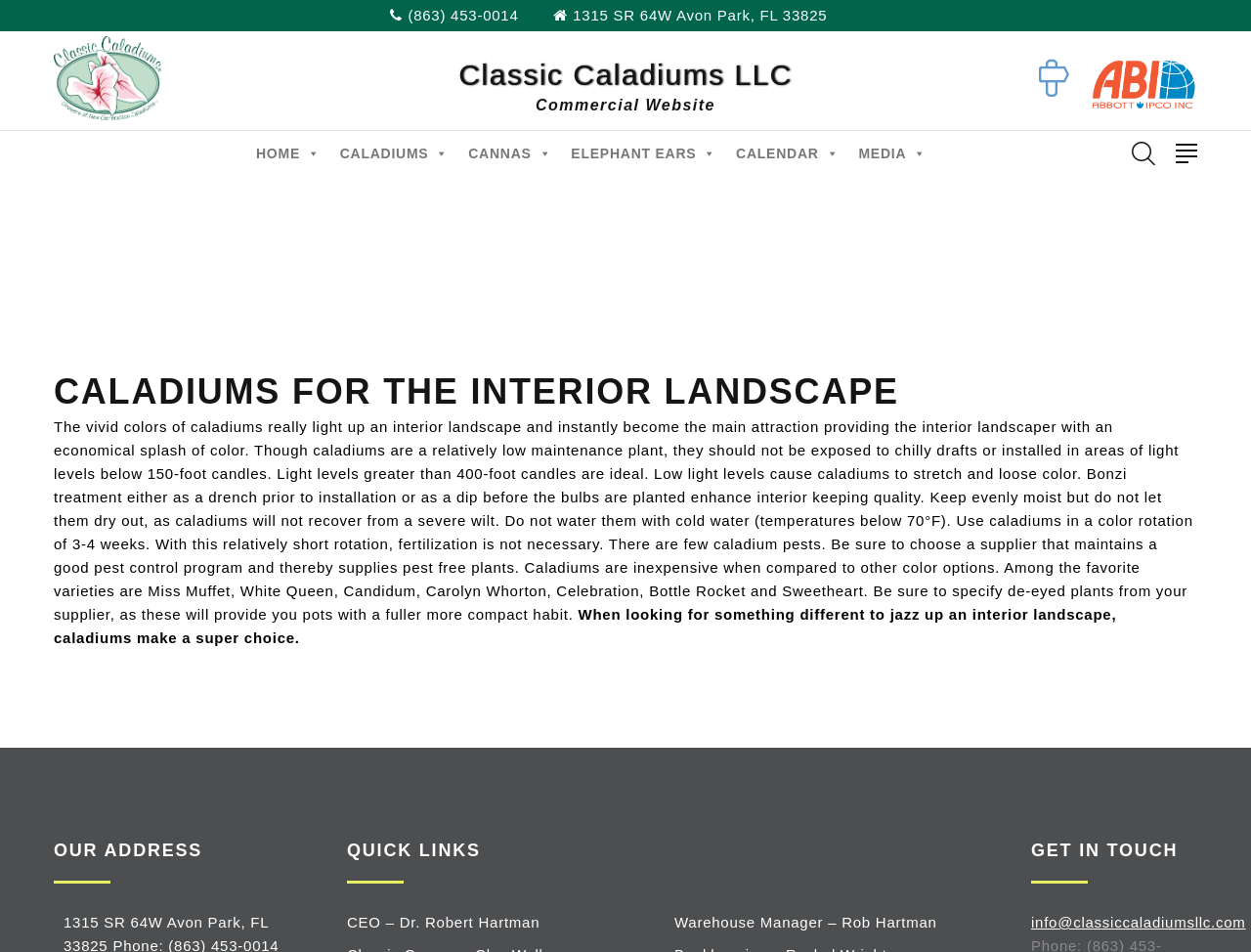Answer the question below in one word or phrase:
What is the contact email address for Classic Caladiums LLC?

info@classiccaladiumsllc.com